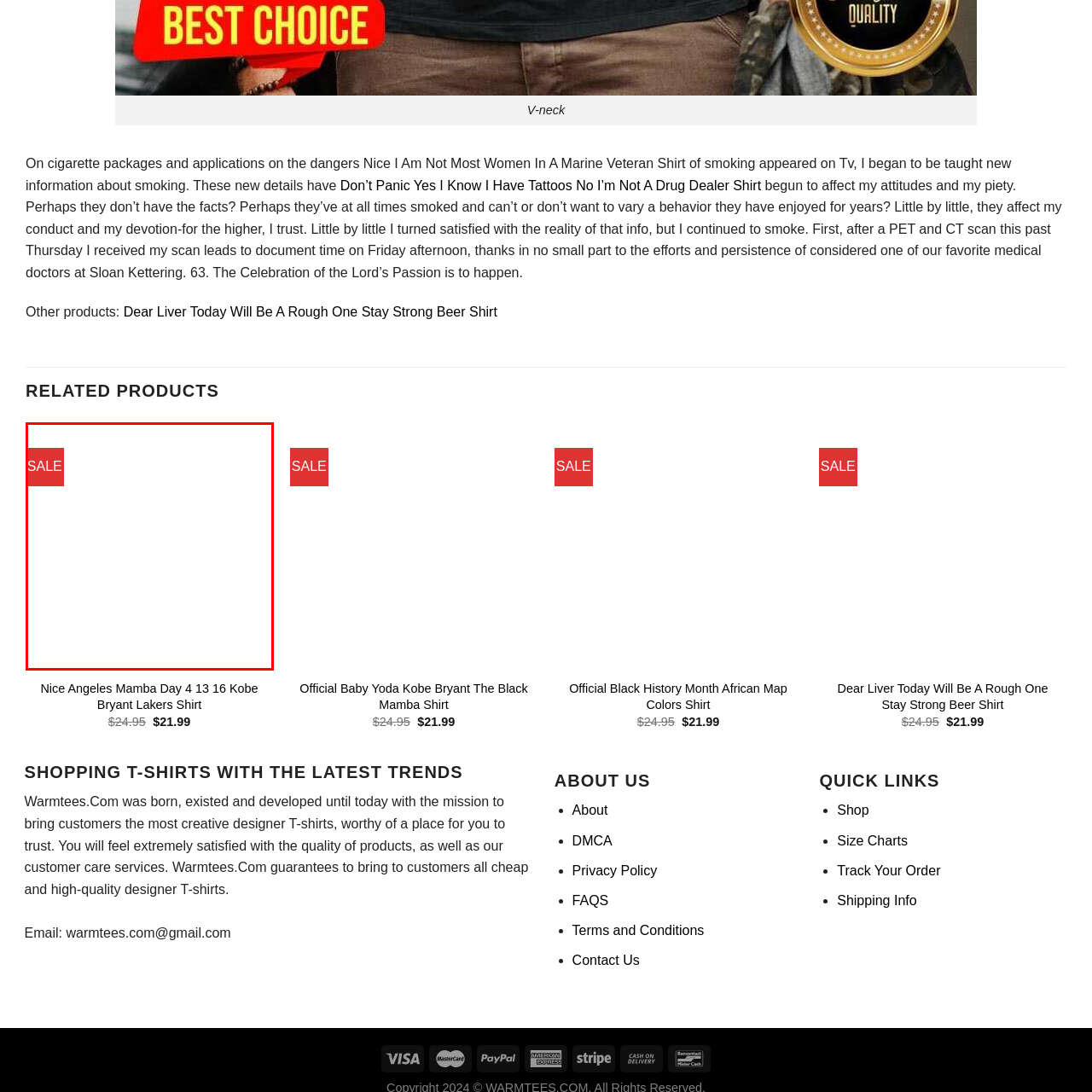What is the purpose of the promotional banner?
Study the image within the red bounding box and provide a detailed response to the question.

The caption states that the overall design is engaging and aims to attract customers looking for trendy apparel at reduced prices, which implies that the purpose of the promotional banner is to attract customers.